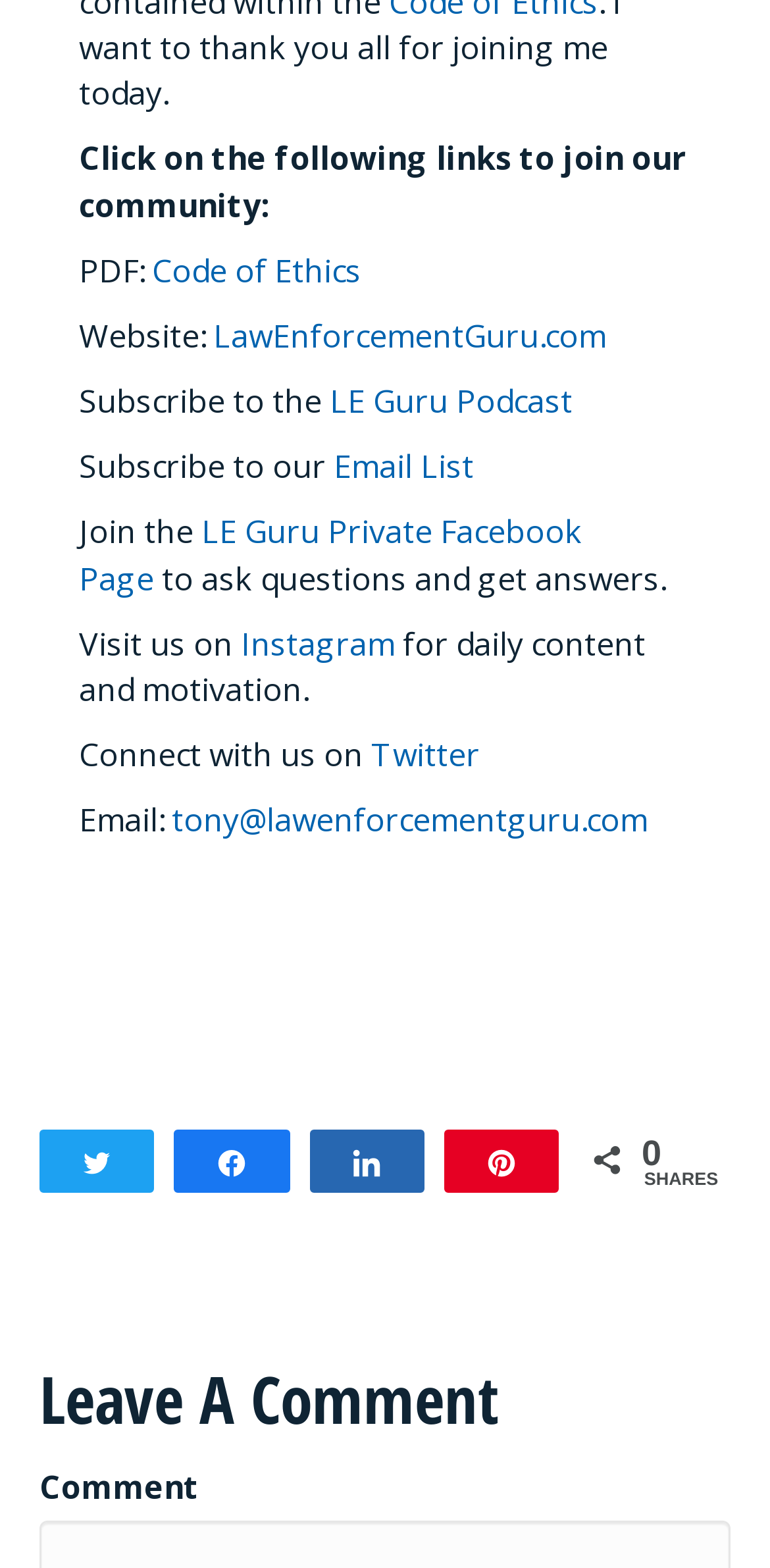Determine the bounding box coordinates of the region that needs to be clicked to achieve the task: "Join the LE Guru Private Facebook Page".

[0.103, 0.326, 0.756, 0.382]